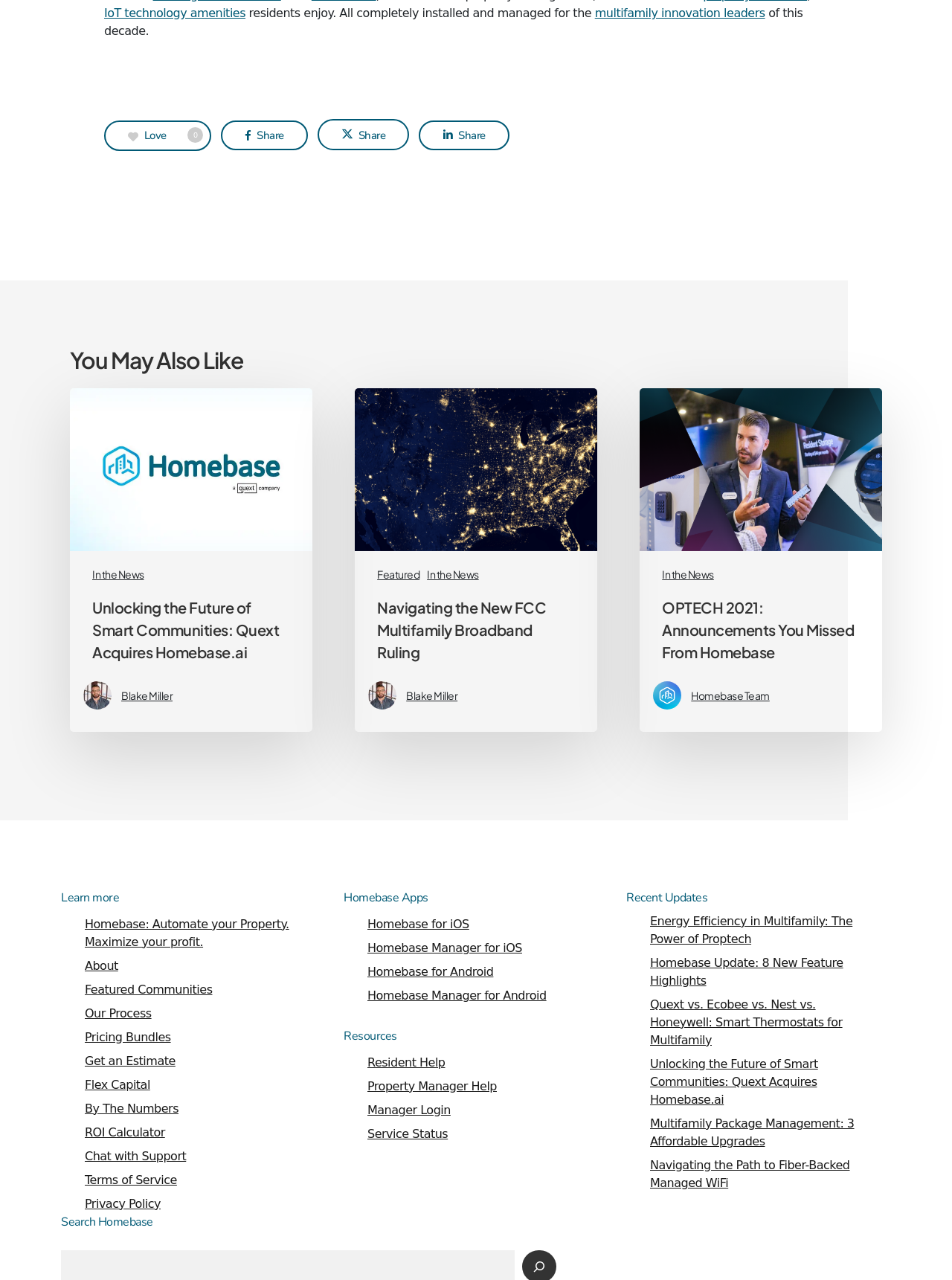What type of communities does Homebase focus on?
Using the visual information from the image, give a one-word or short-phrase answer.

Multifamily